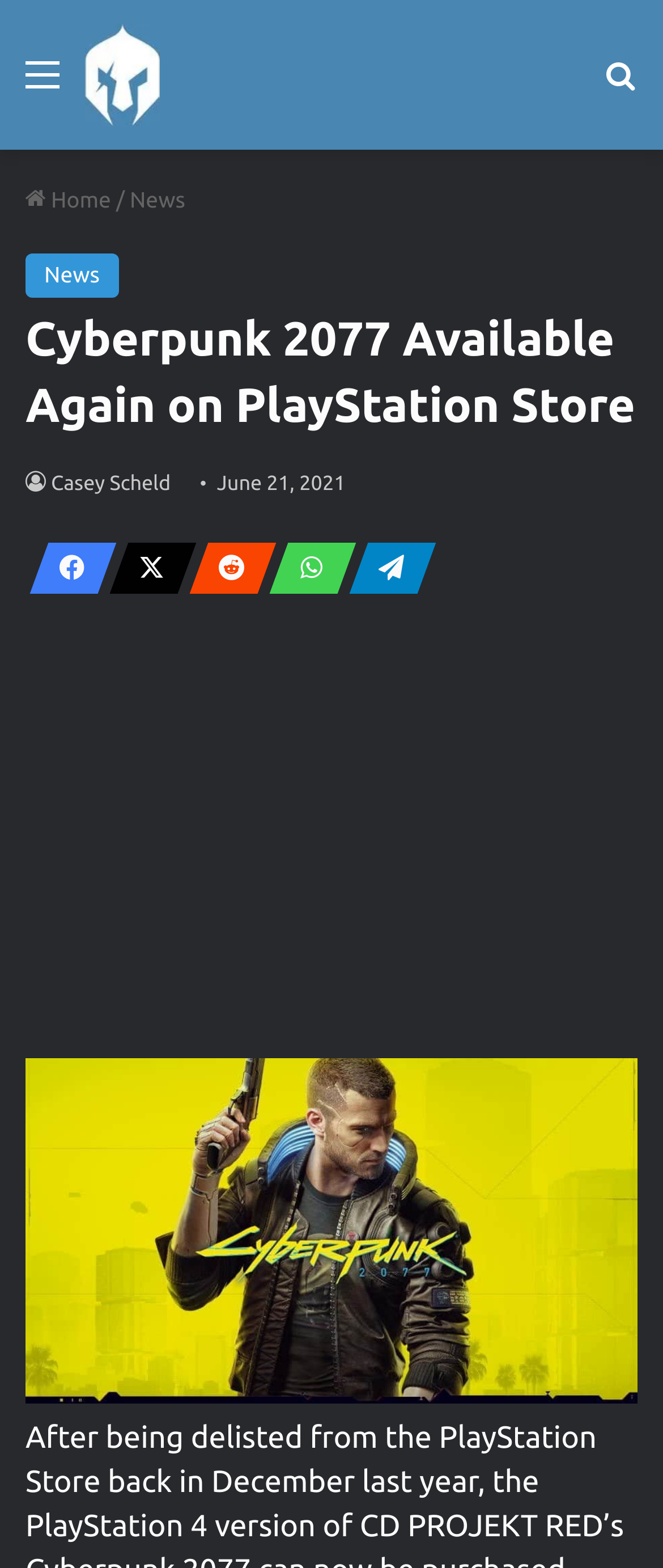Locate the bounding box coordinates of the element's region that should be clicked to carry out the following instruction: "Write a reply". The coordinates need to be four float numbers between 0 and 1, i.e., [left, top, right, bottom].

None